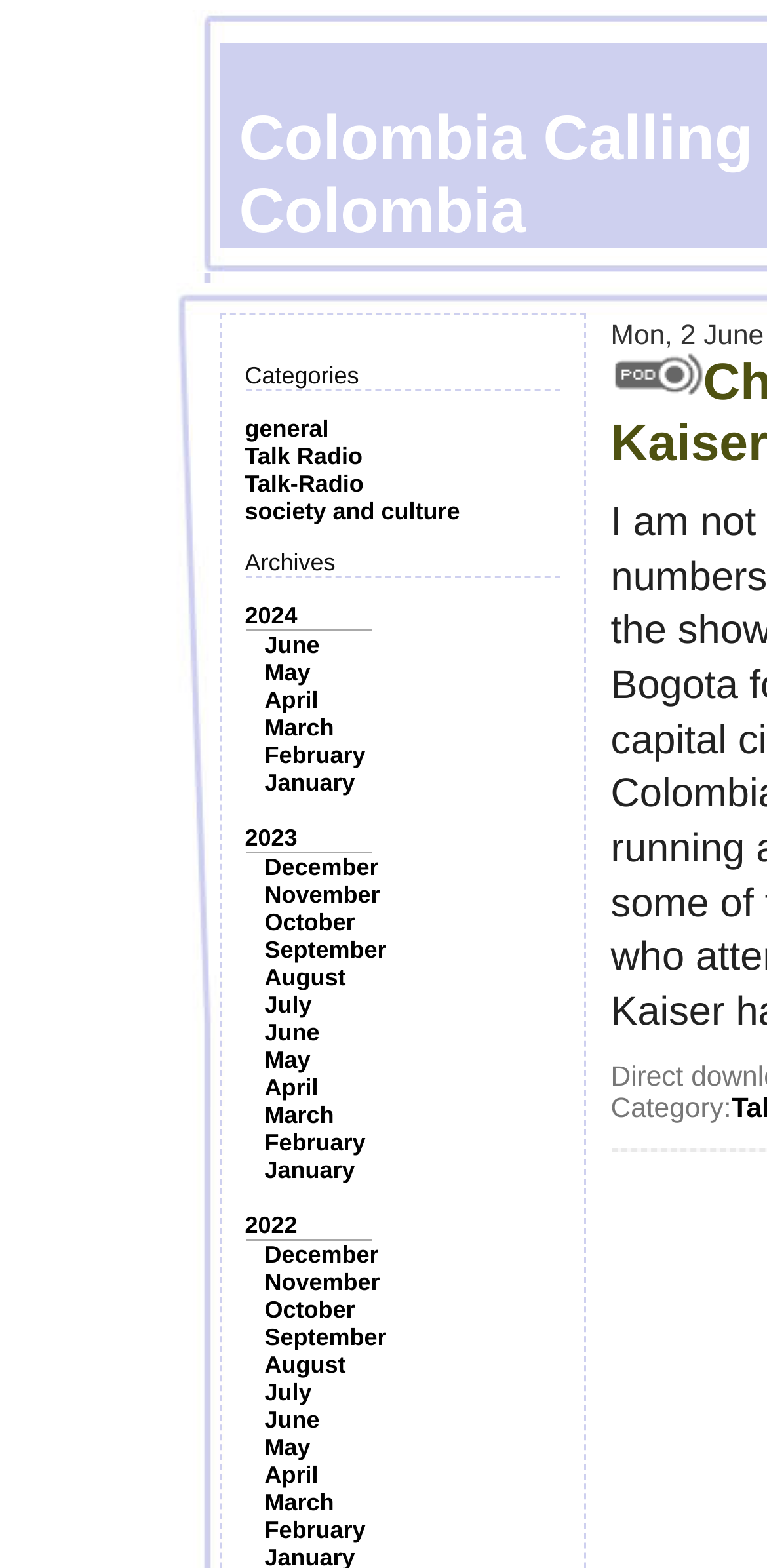Please answer the following question using a single word or phrase: What is the category of the first link?

general